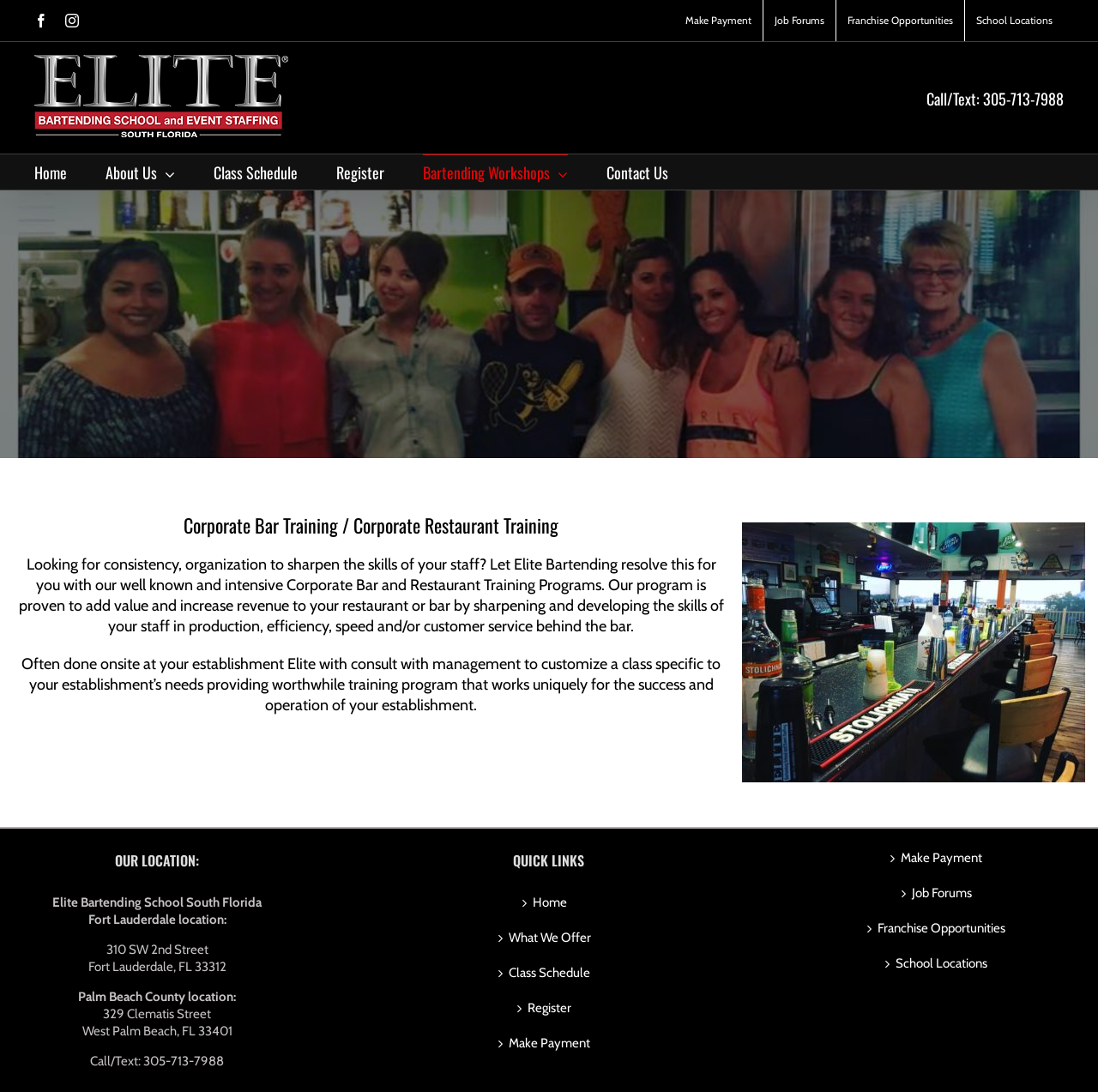Please provide the bounding box coordinates for the element that needs to be clicked to perform the following instruction: "Call or text the provided phone number". The coordinates should be given as four float numbers between 0 and 1, i.e., [left, top, right, bottom].

[0.844, 0.08, 0.969, 0.099]